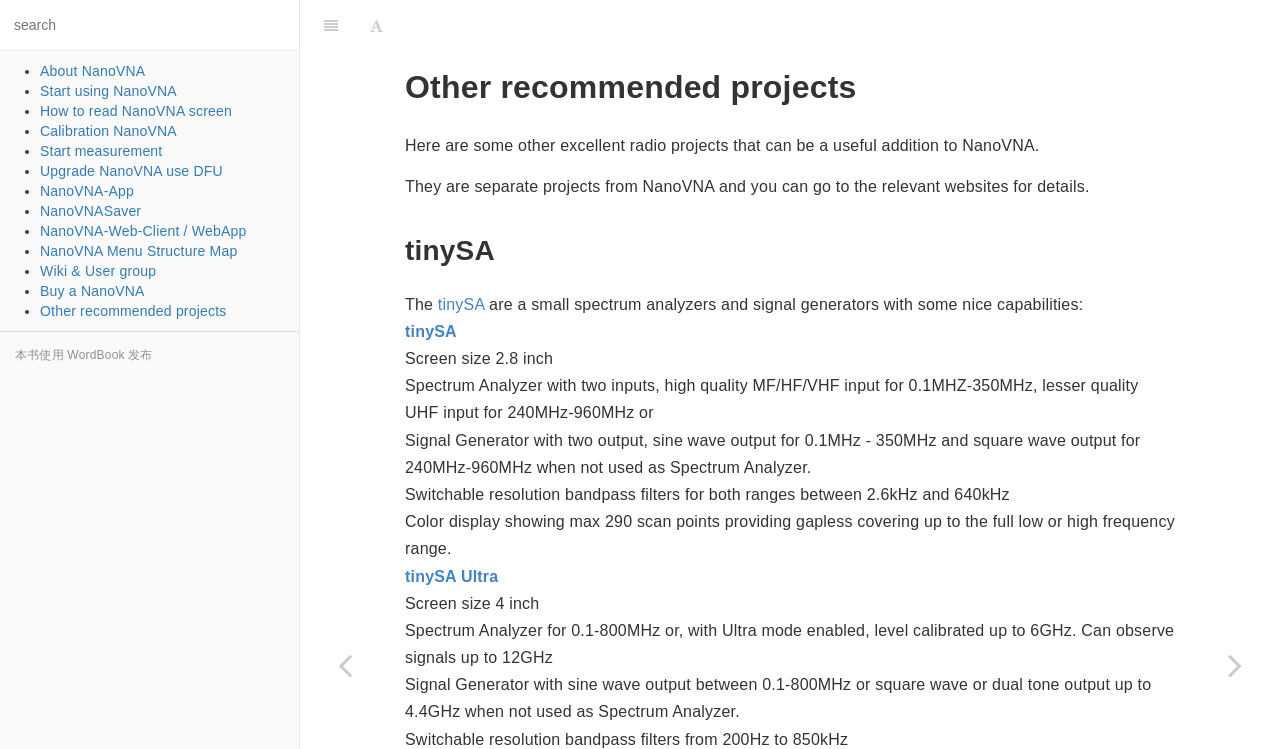Determine the bounding box for the UI element that matches this description: "NanoVNASaver".

[0.031, 0.271, 0.11, 0.292]